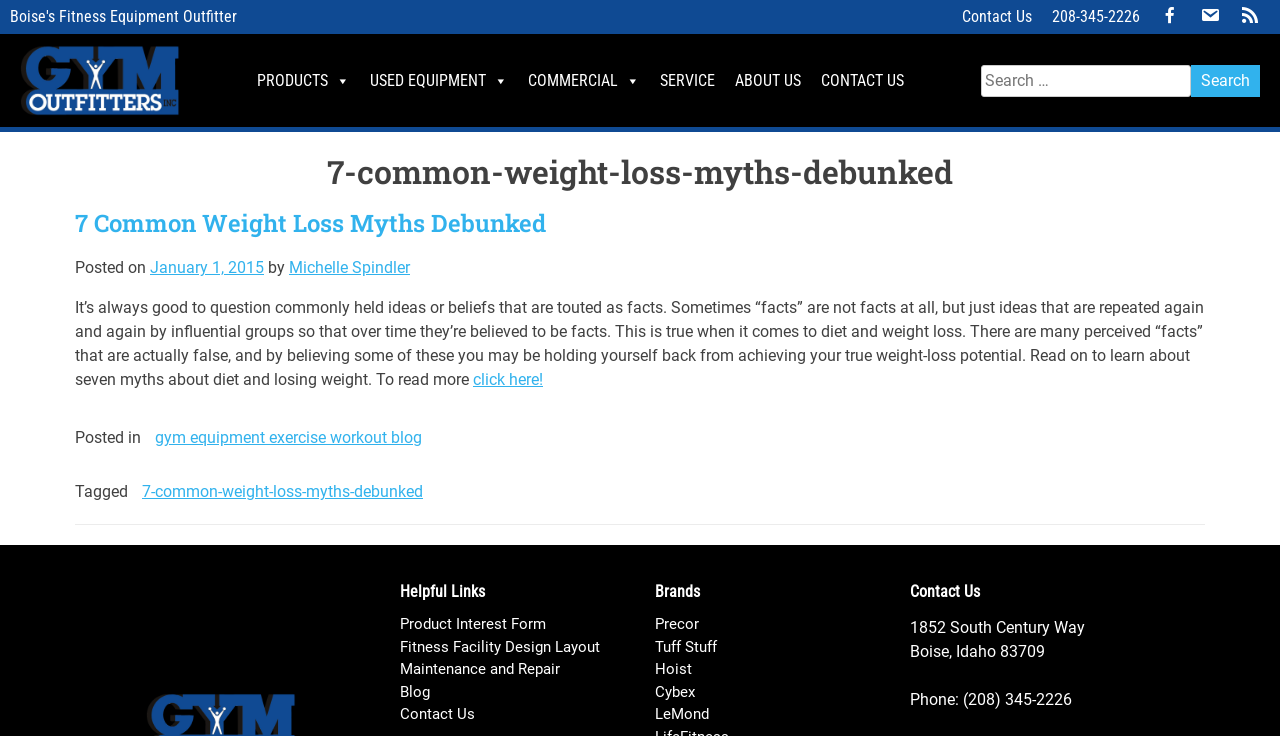Answer the question below with a single word or a brief phrase: 
What is the address of Gym Outfitters?

1852 South Century Way, Boise, Idaho 83709